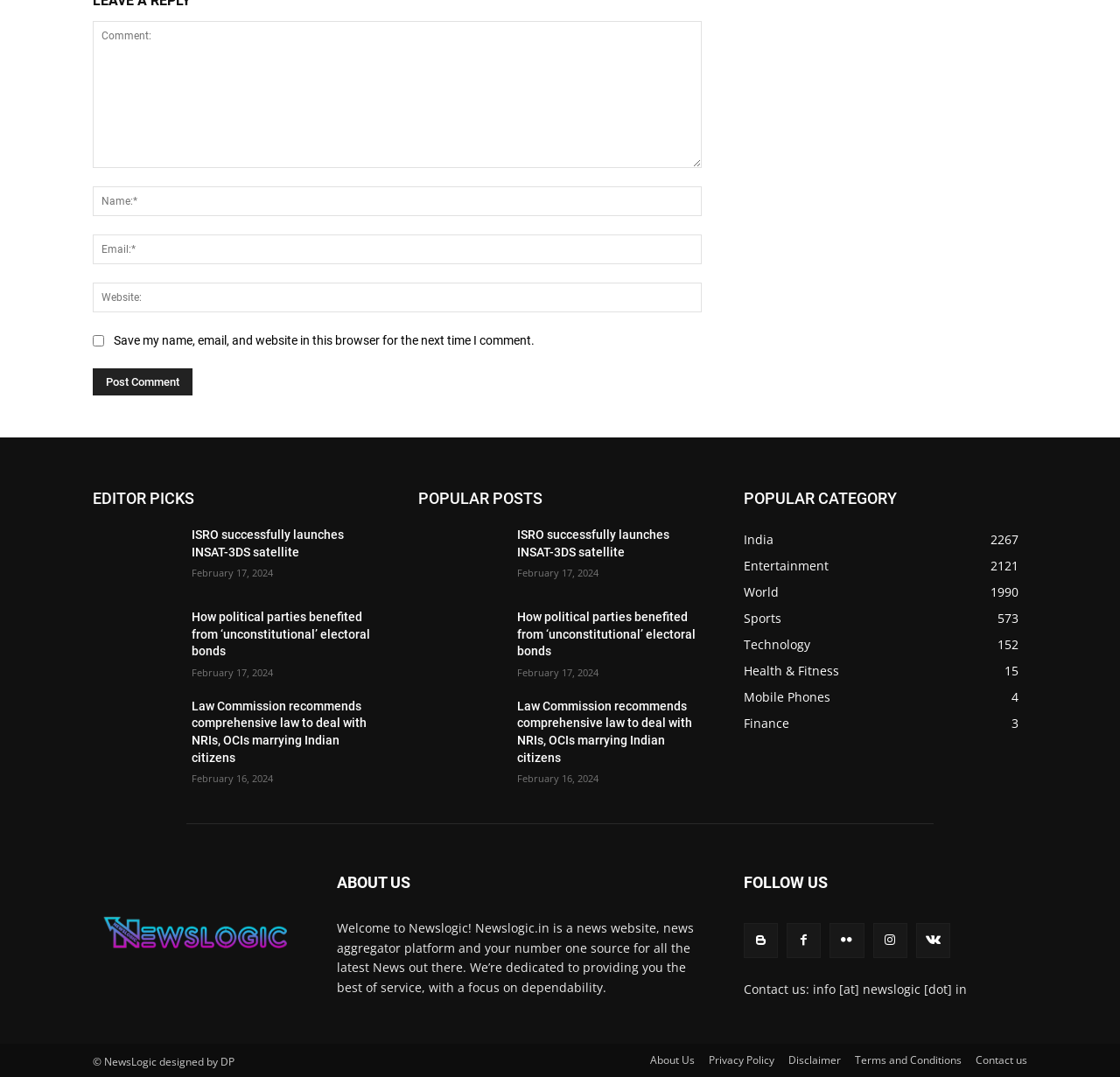Please determine the bounding box of the UI element that matches this description: Contact us. The coordinates should be given as (top-left x, top-left y, bottom-right x, bottom-right y), with all values between 0 and 1.

[0.871, 0.975, 0.917, 0.992]